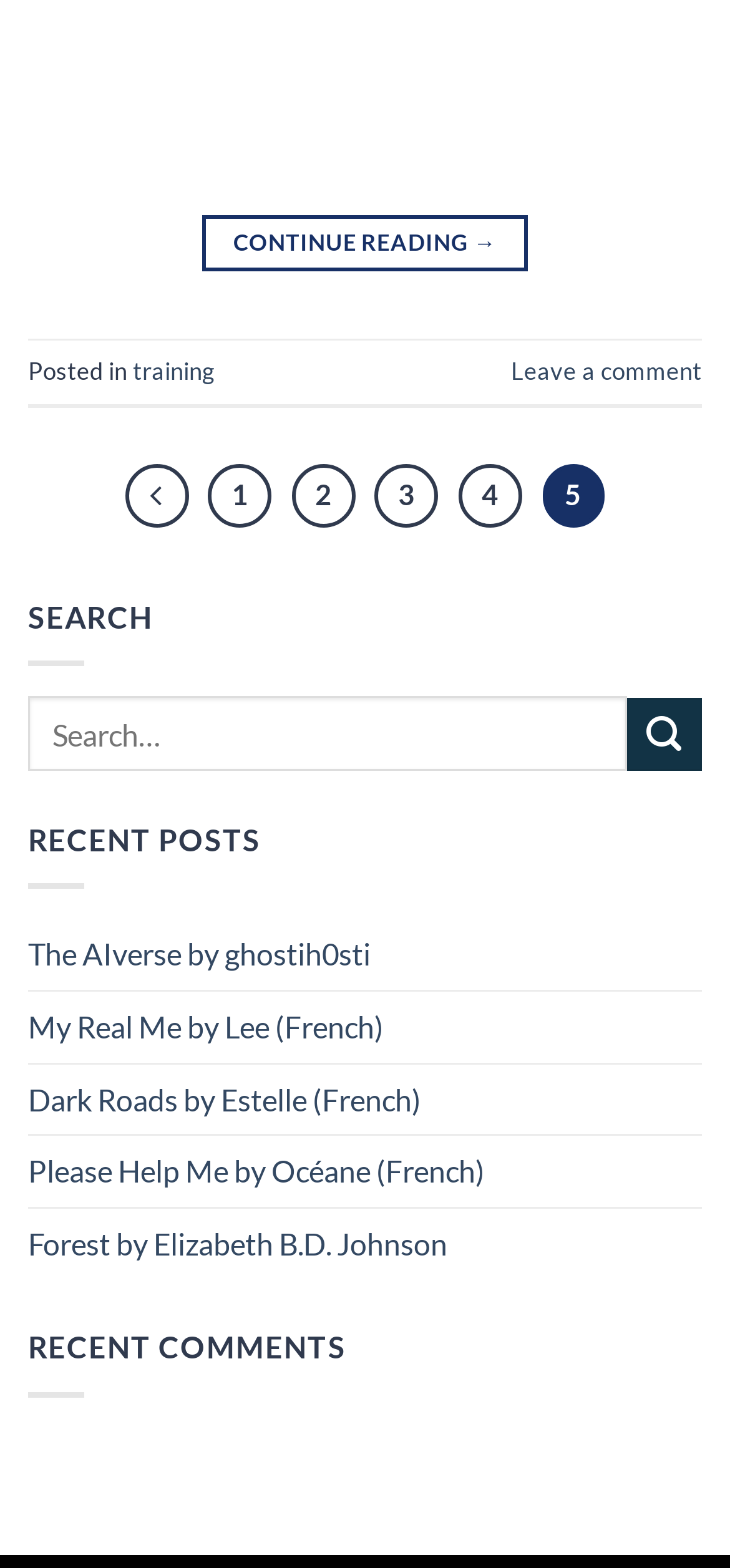Determine the bounding box coordinates of the section to be clicked to follow the instruction: "Go to the 'training' page". The coordinates should be given as four float numbers between 0 and 1, formatted as [left, top, right, bottom].

[0.182, 0.227, 0.295, 0.246]